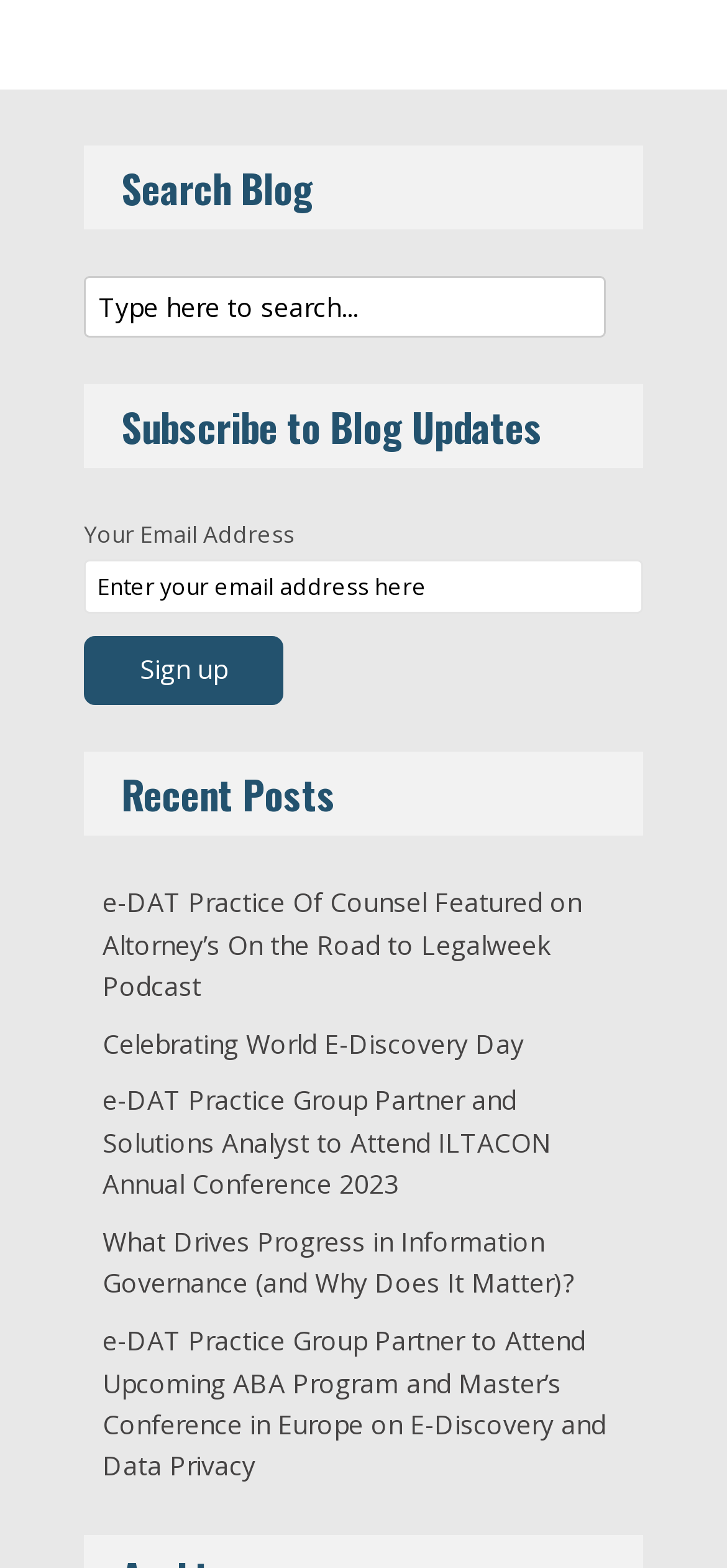What is the purpose of the textbox at the top?
Based on the visual content, answer with a single word or a brief phrase.

Search